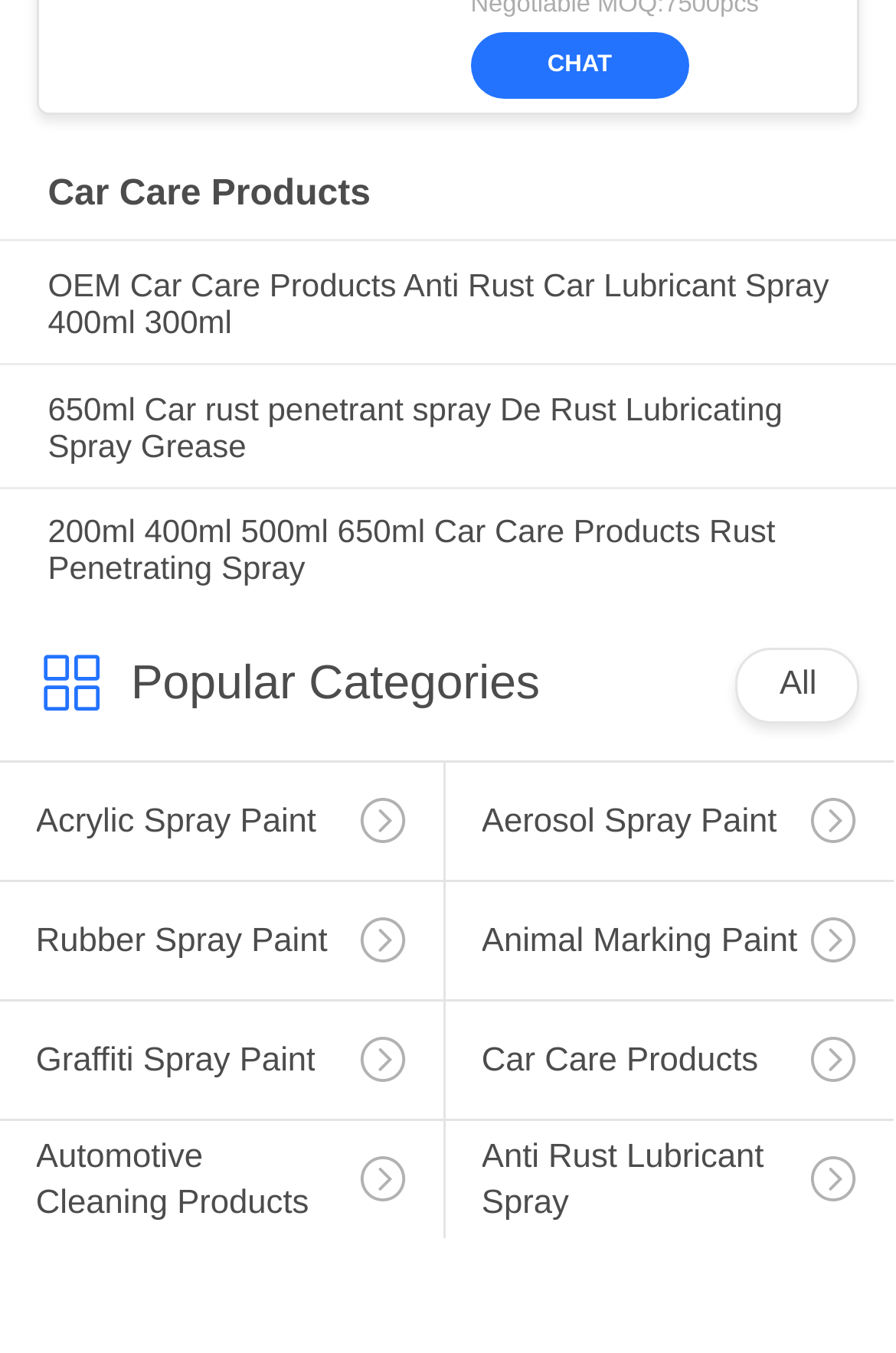Find the bounding box coordinates corresponding to the UI element with the description: "Anti Rust Lubricant Spray". The coordinates should be formatted as [left, top, right, bottom], with values as floats between 0 and 1.

[0.497, 0.828, 0.997, 0.954]